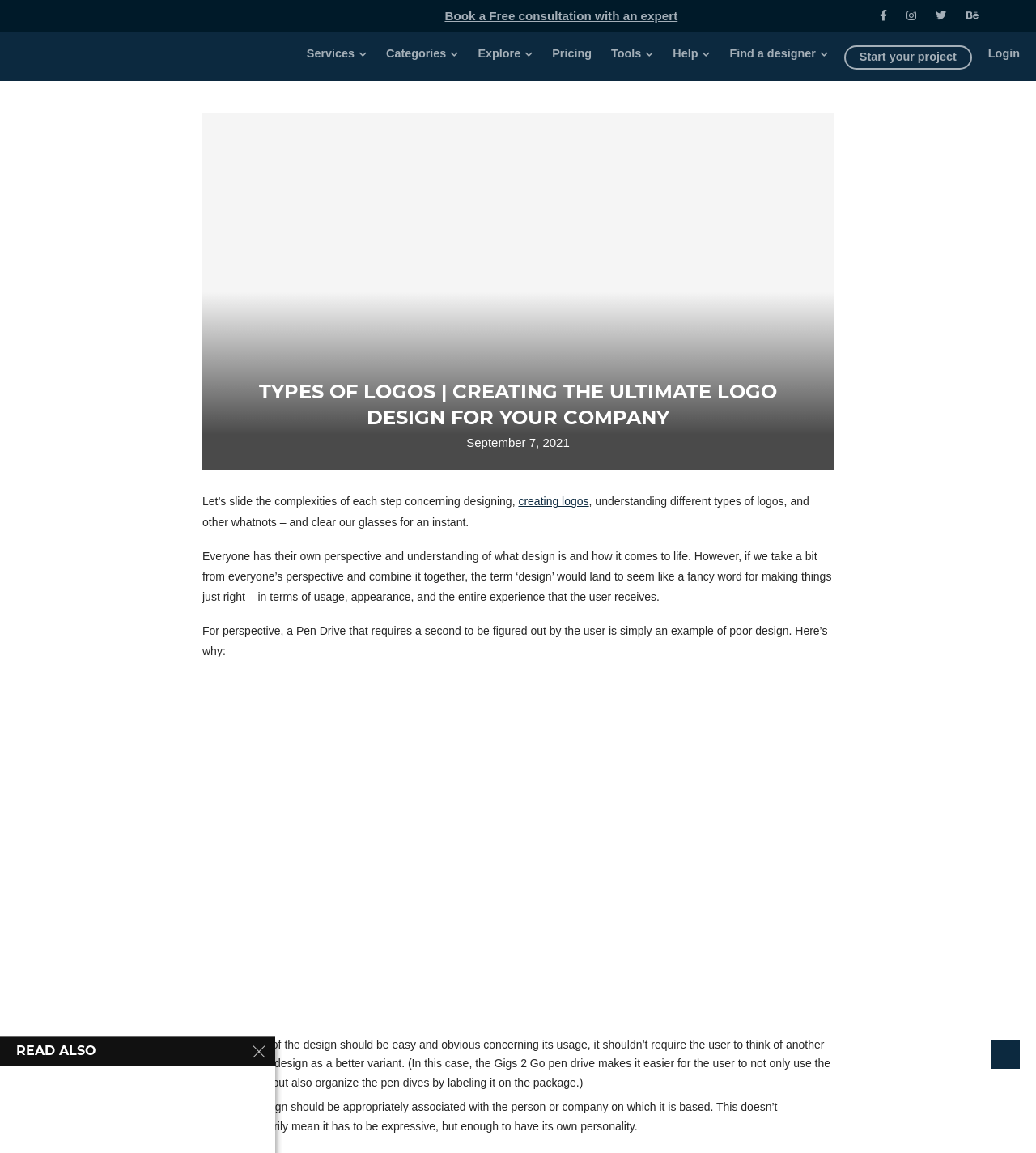Please answer the following question using a single word or phrase: 
What is the topic of the article?

Logo design